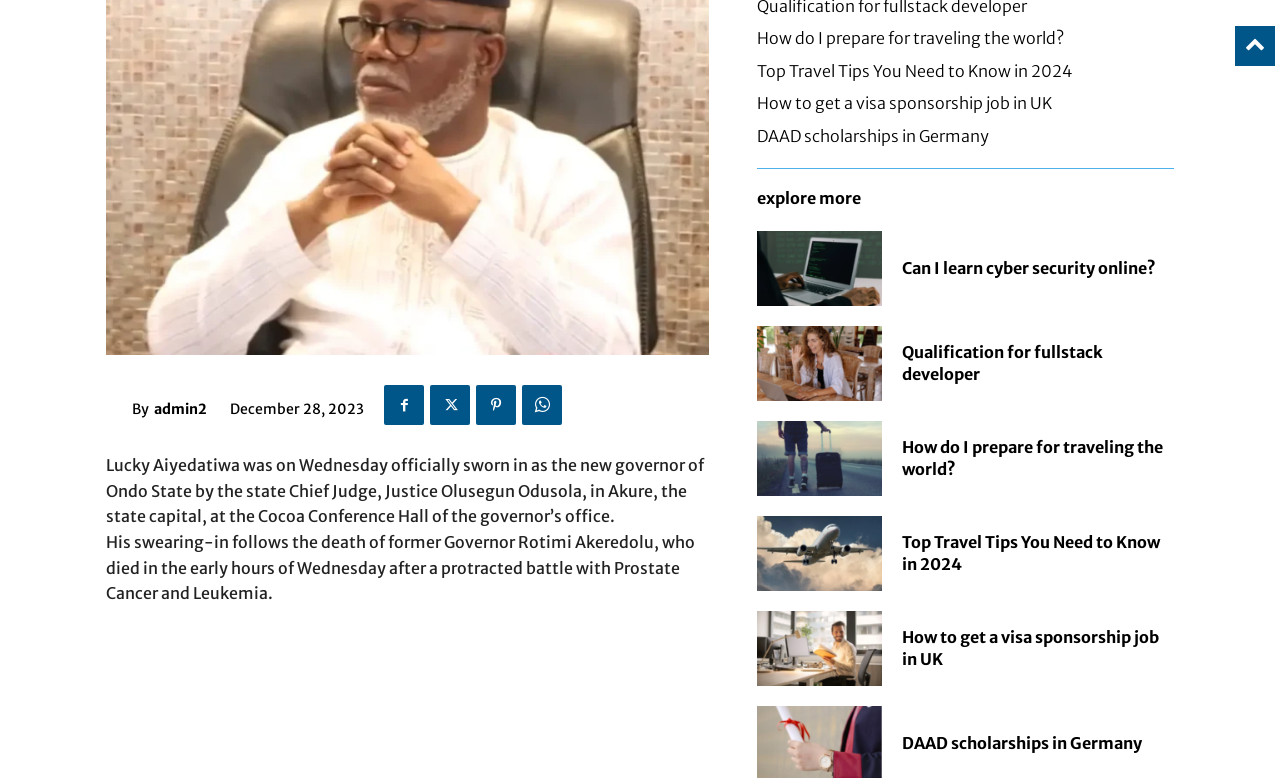Use the information in the screenshot to answer the question comprehensively: What is the topic of the heading at the top-right corner of the webpage?

I found this answer by analyzing the headings in the webpage and noticing that the heading at the top-right corner, with ID 567, is 'How do I prepare for traveling the world?'. This suggests that the topic of this heading is related to travel.